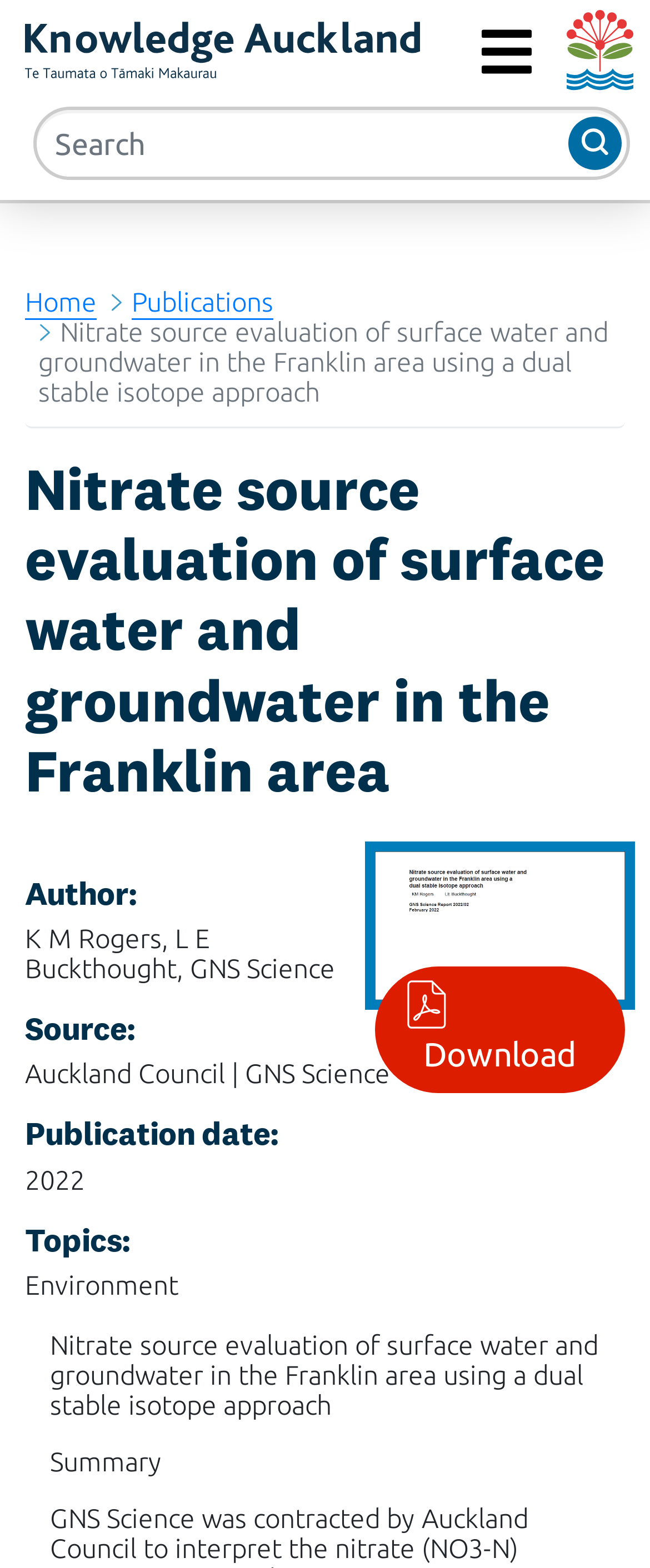Respond with a single word or short phrase to the following question: 
What is the publication date of this report?

2022